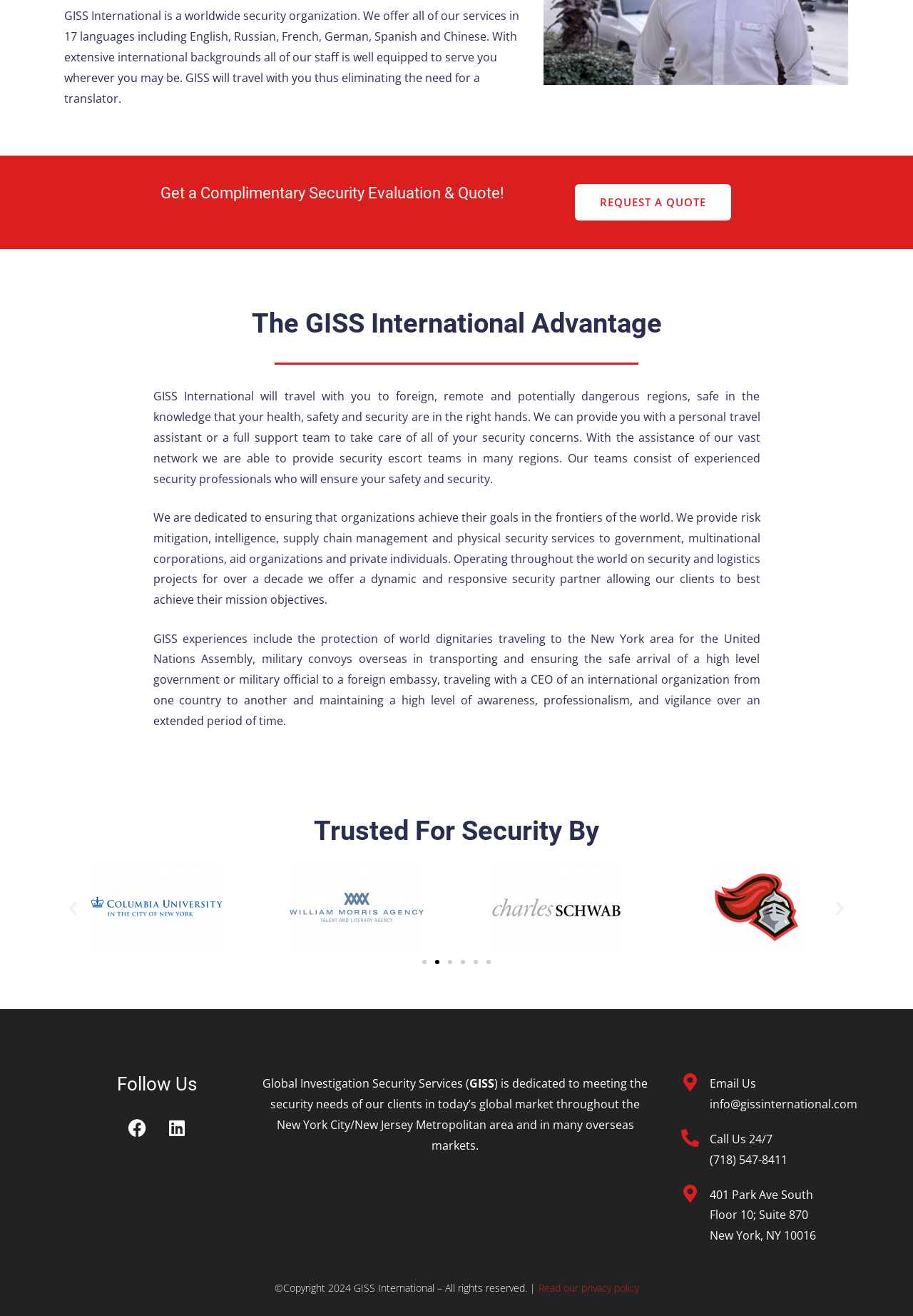Using floating point numbers between 0 and 1, provide the bounding box coordinates in the format (top-left x, top-left y, bottom-right x, bottom-right y). Locate the UI element described here: Request a Quote

[0.63, 0.14, 0.801, 0.168]